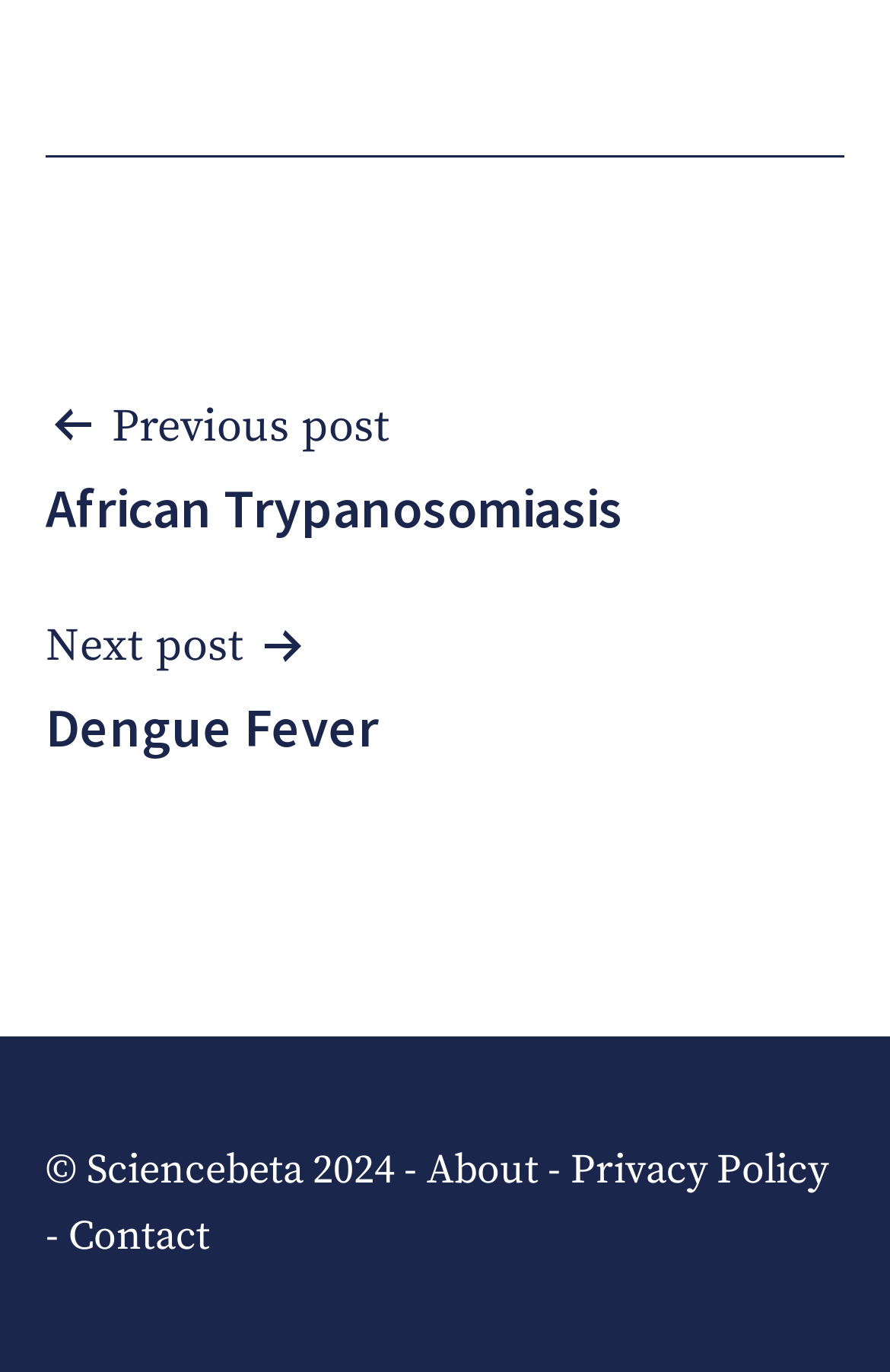Ascertain the bounding box coordinates for the UI element detailed here: "Subscribe". The coordinates should be provided as [left, top, right, bottom] with each value being a float between 0 and 1.

None